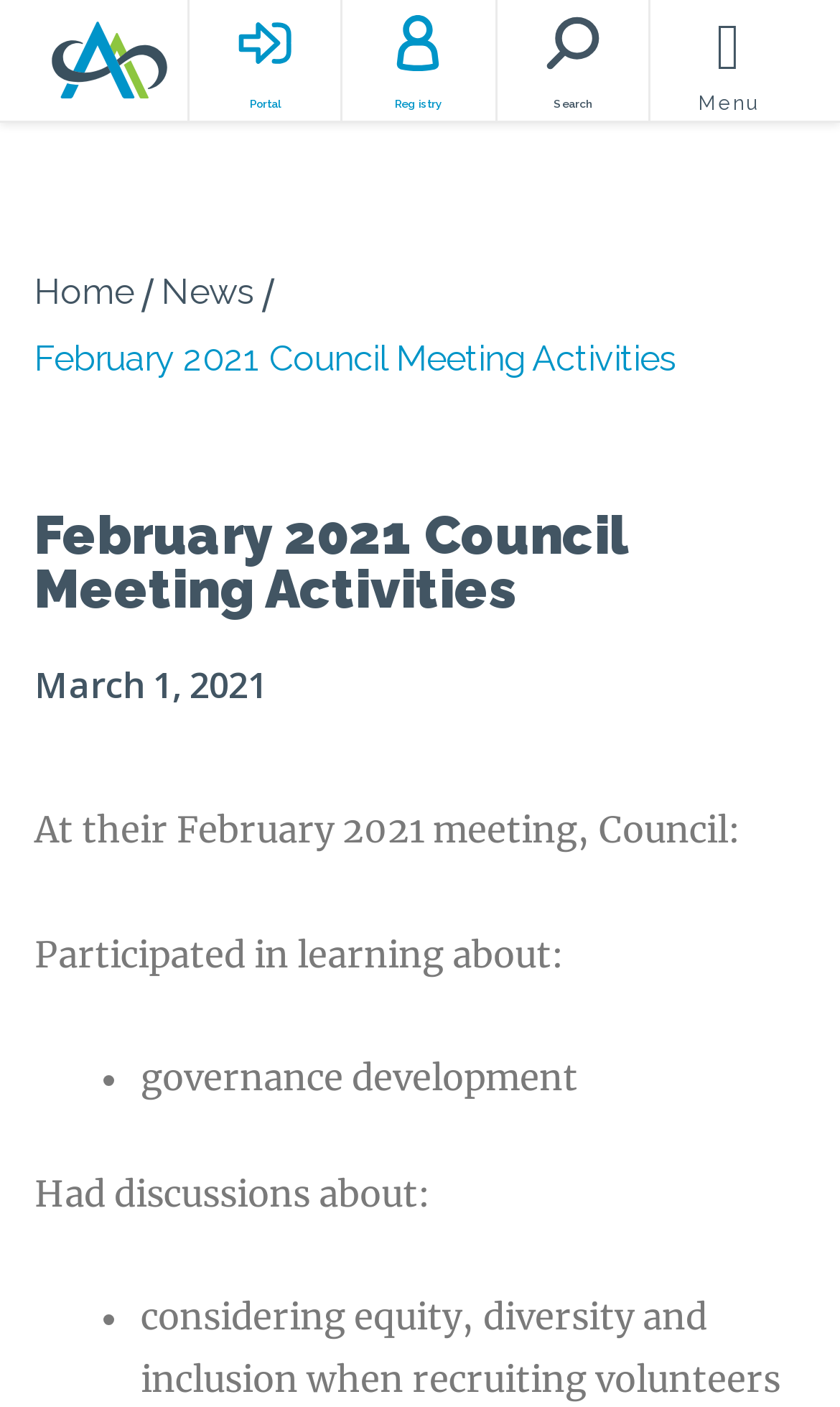How many menu items are in the menu toggle?
Using the image as a reference, answer the question with a short word or phrase.

2